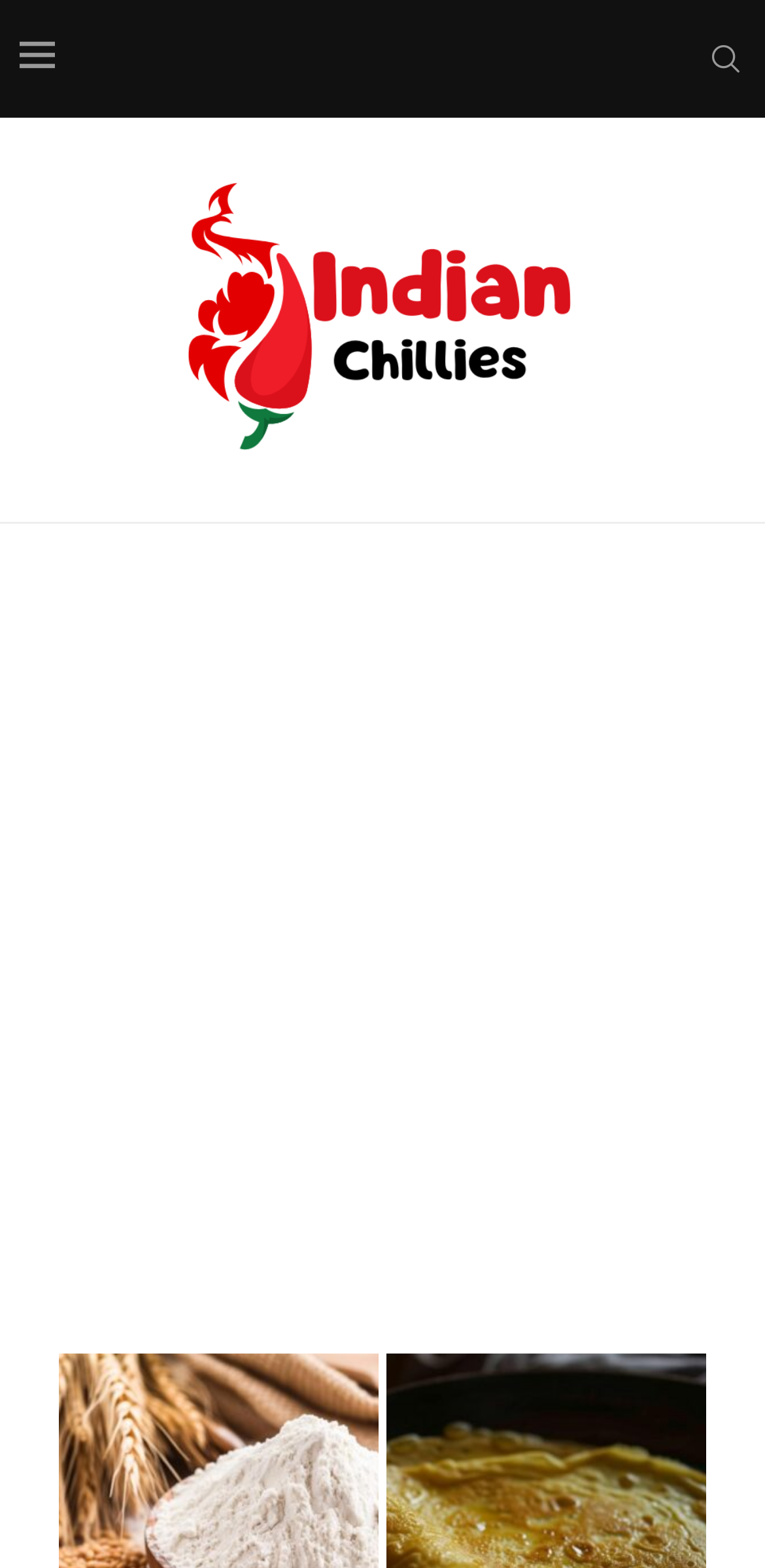What is the logo of the website?
Based on the image, provide your answer in one word or phrase.

Indian Chillies